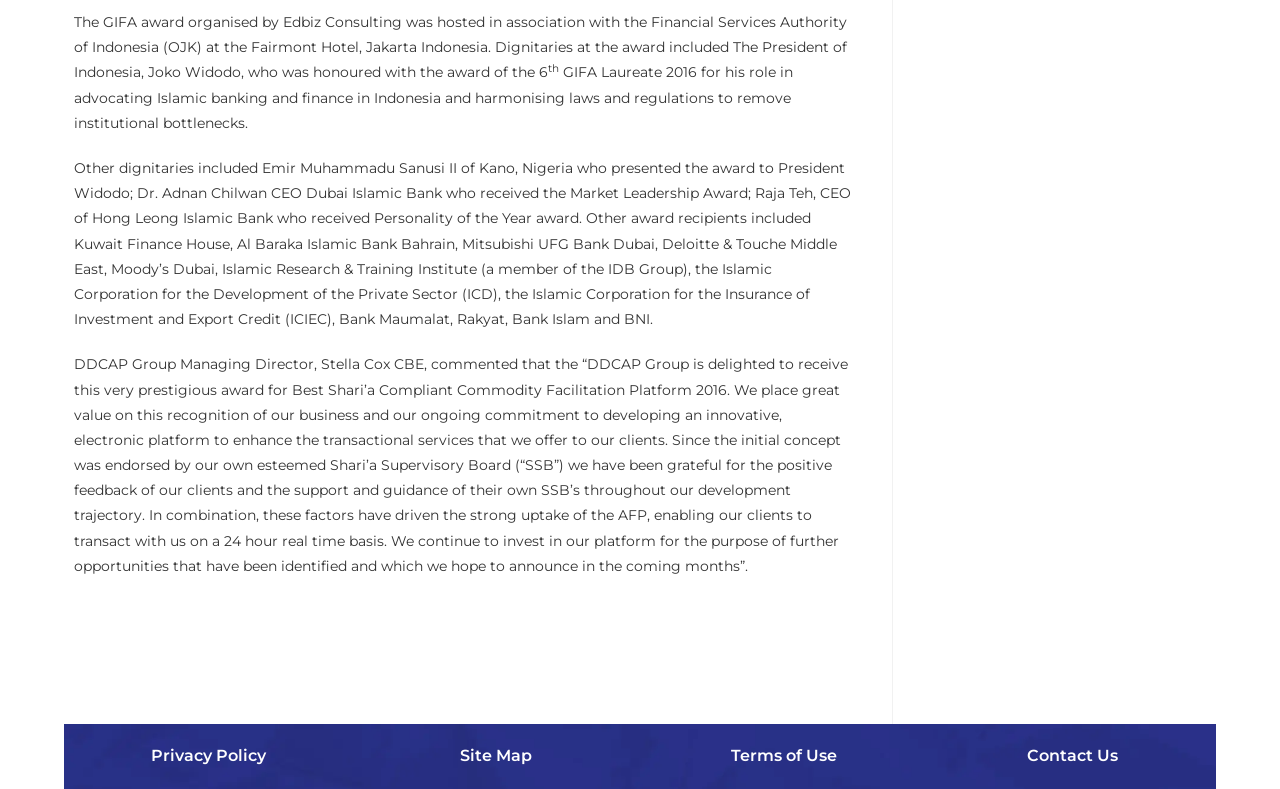Find the coordinates for the bounding box of the element with this description: "Should Bra Cups be Tight?".

None